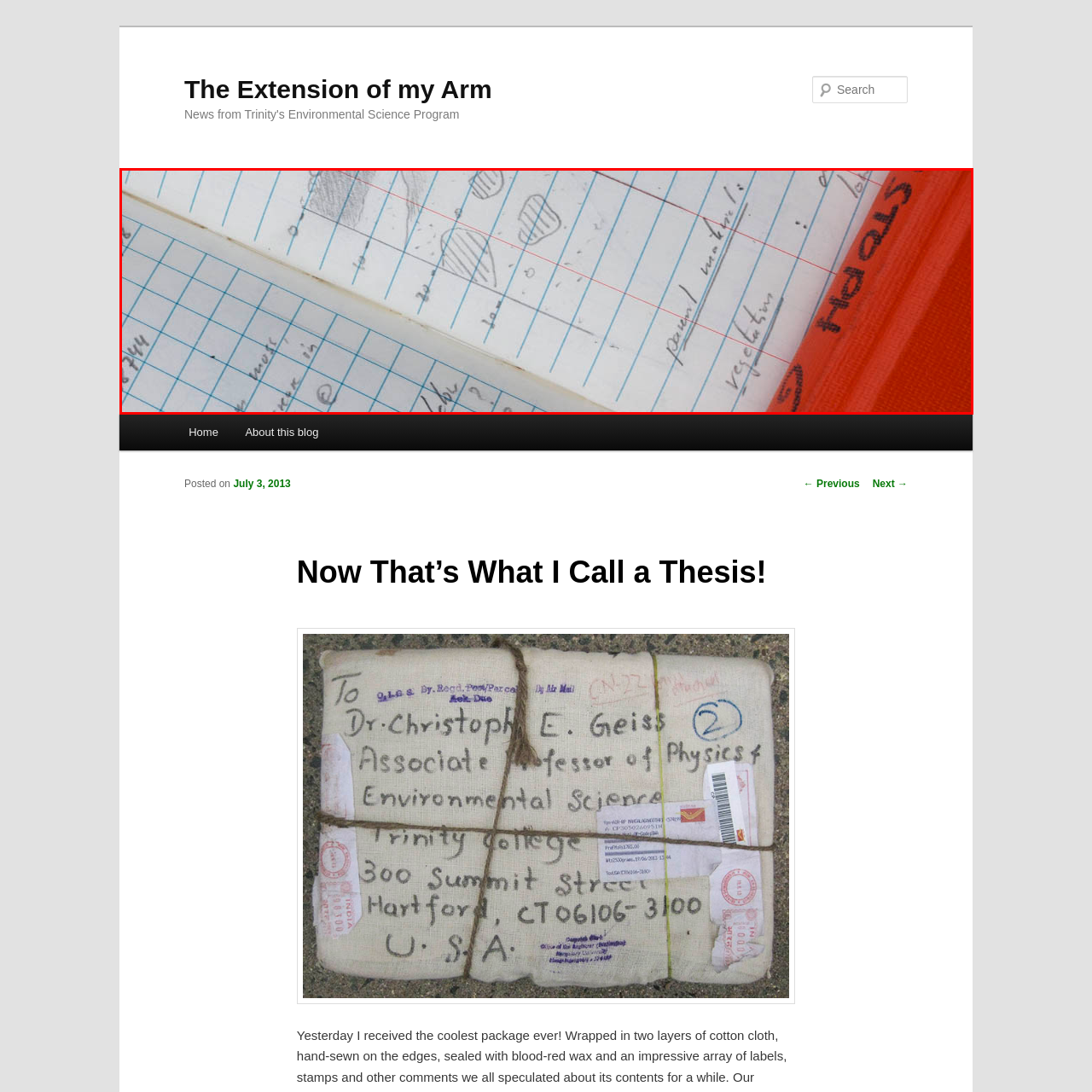Describe in detail the image that is highlighted by the red bounding box.

The image presents a close-up view of an open notebook, revealing two visible pages filled with handwritten notes and sketches. The upper page contains pencil drawings of various organic shapes, likely representing botanical or ecological illustrations, alongside brief annotations. The lower page features a grid layout with more extensive handwritten text, showcasing detailed notes that may pertain to research, observations, or experimental studies. The notebook is held within a vibrant red cover, hinting at its practical use in fieldwork or academic settings, specifically within the context of environmental science. This image emphasizes the meticulous recording of data and ideas central to the themes explored in "The Extension of my Arm."